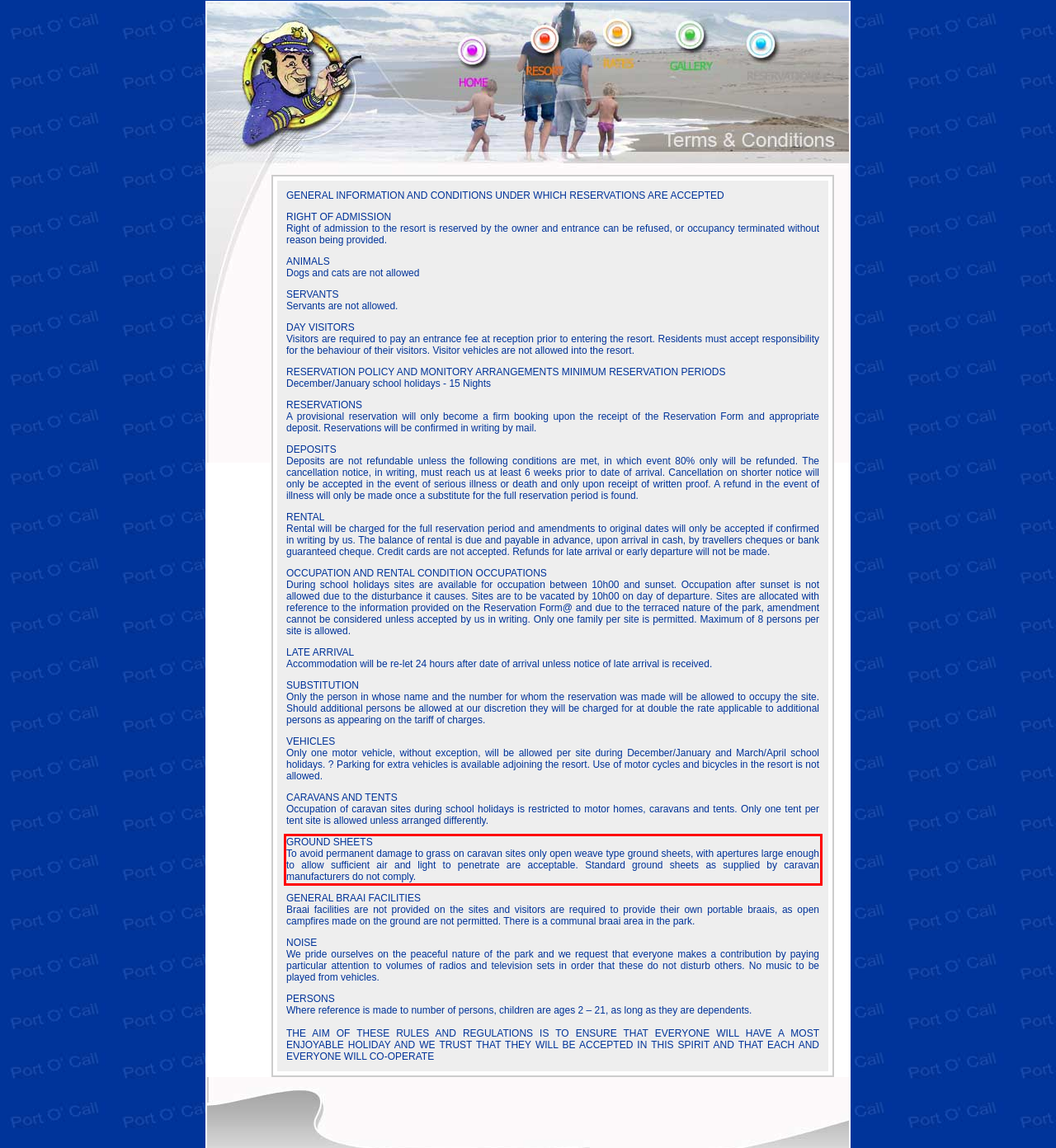Examine the screenshot of the webpage, locate the red bounding box, and perform OCR to extract the text contained within it.

GROUND SHEETS To avoid permanent damage to grass on caravan sites only open weave type ground sheets, with apertures large enough to allow sufficient air and light to penetrate are acceptable. Standard ground sheets as supplied by caravan manufacturers do not comply.